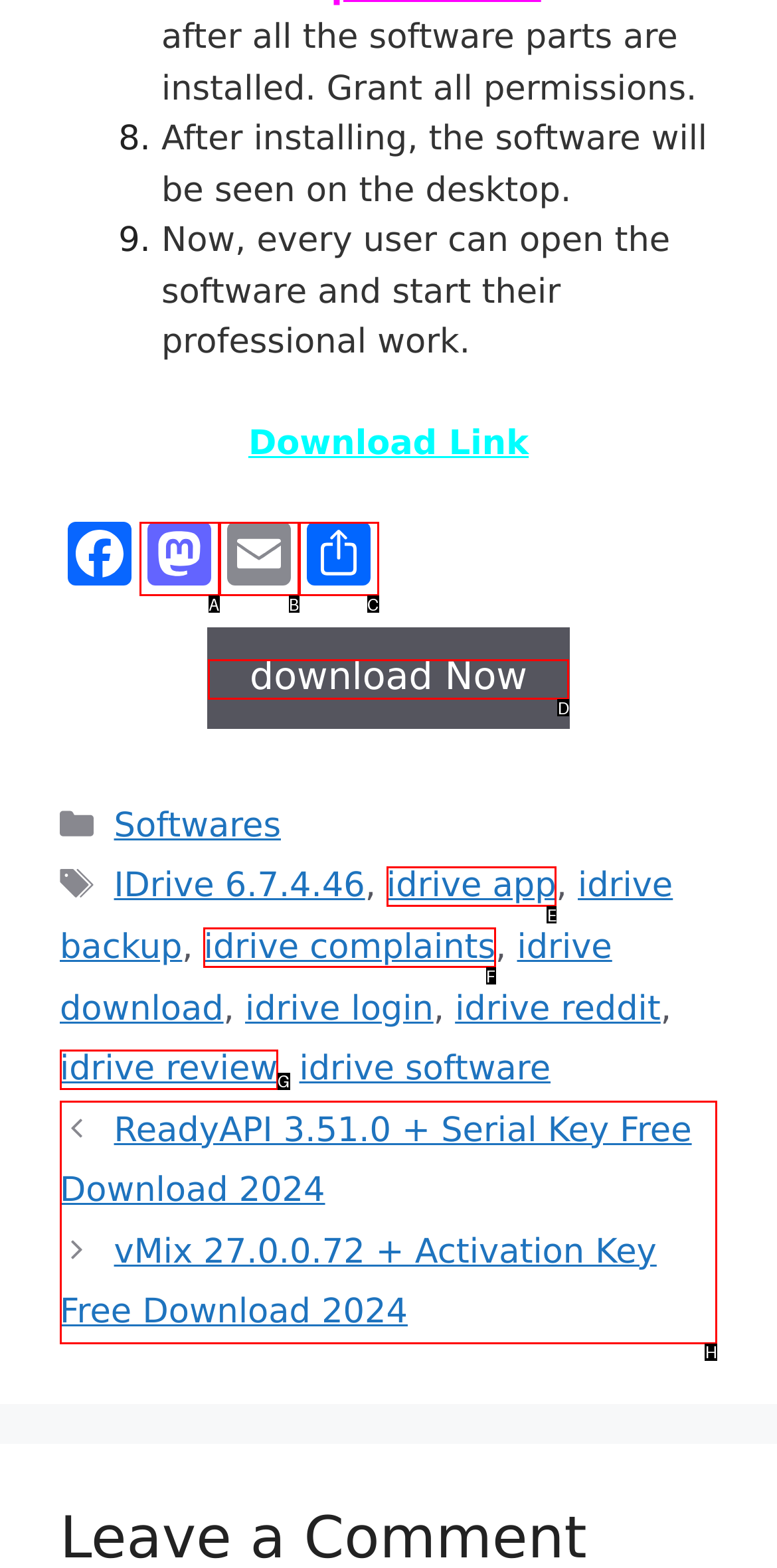Identify the correct UI element to click to achieve the task: View posts.
Answer with the letter of the appropriate option from the choices given.

H